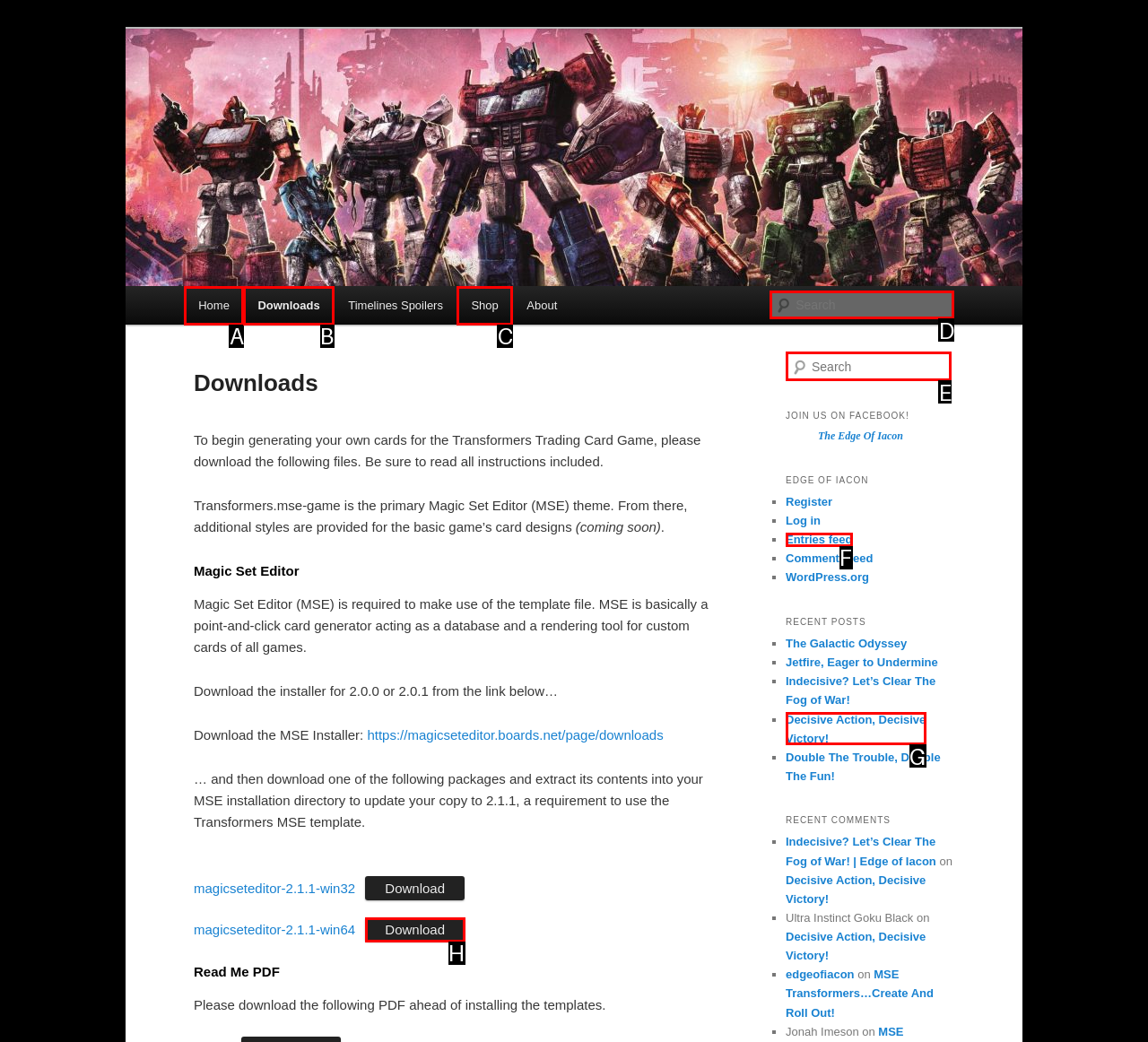Identify the correct UI element to click on to achieve the following task: Search for something Respond with the corresponding letter from the given choices.

D